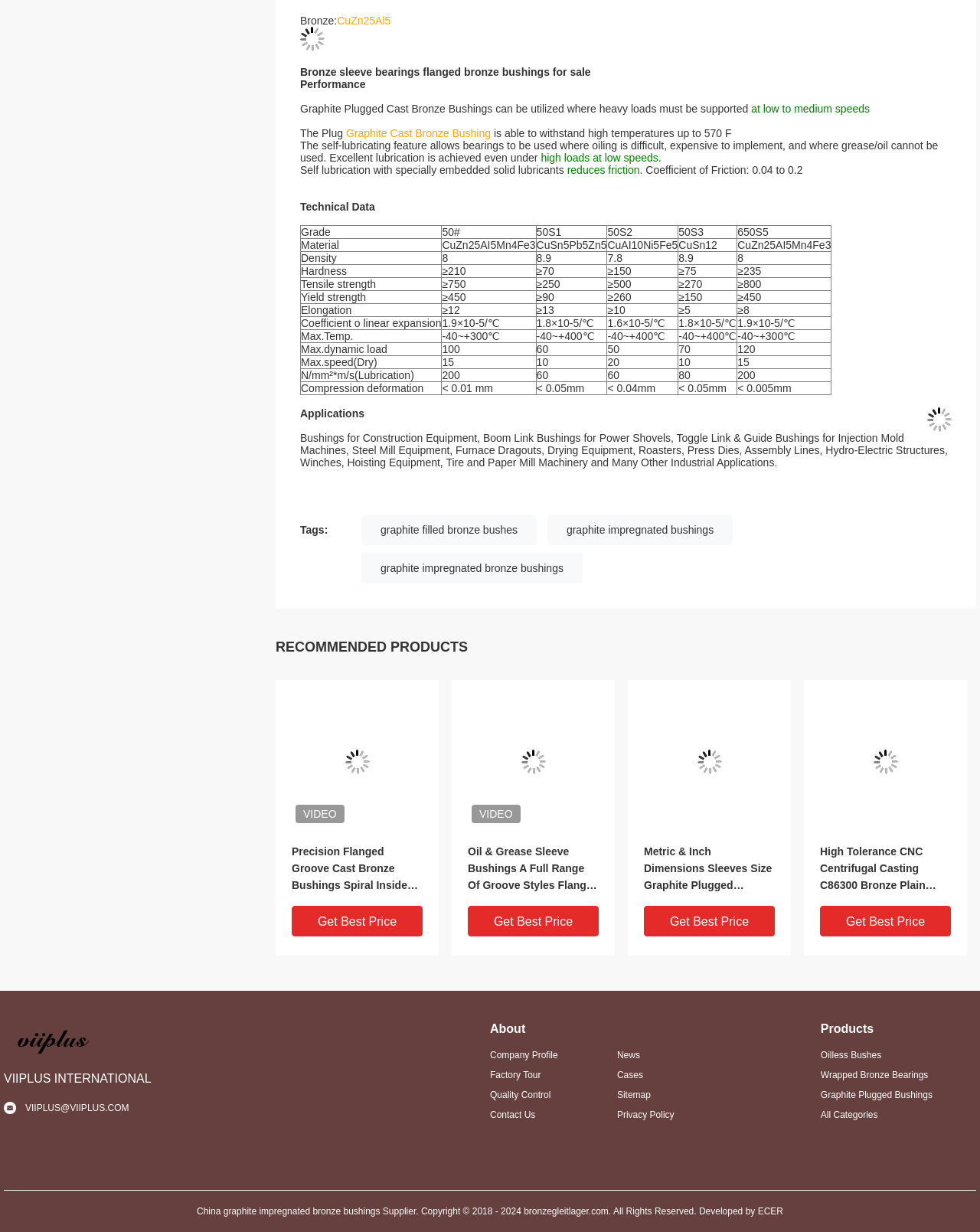From the element description: "Get Best Price", extract the bounding box coordinates of the UI element. The coordinates should be expressed as four float numbers between 0 and 1, in the order [left, top, right, bottom].

[0.477, 0.735, 0.611, 0.76]